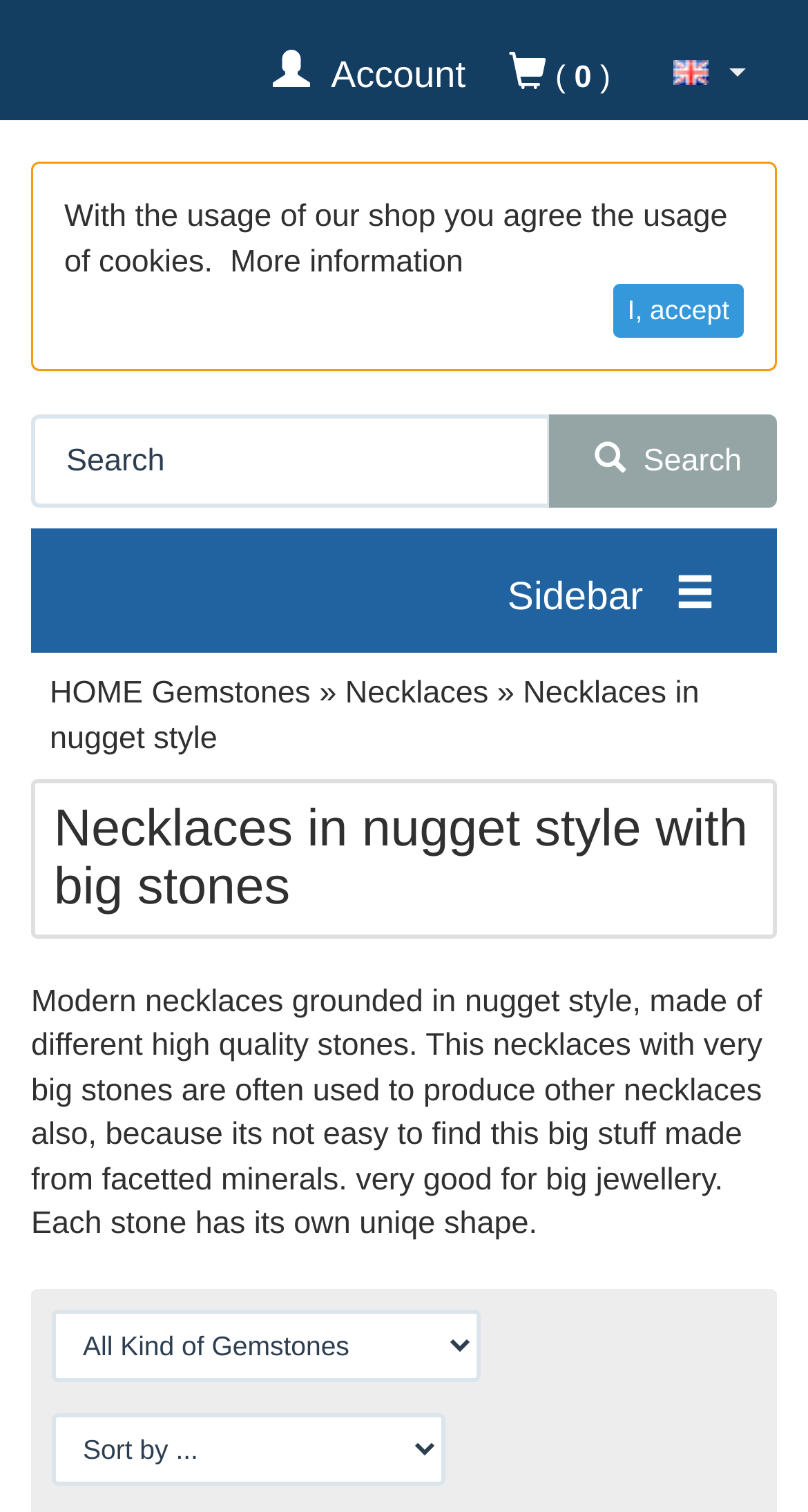Please determine the bounding box coordinates of the section I need to click to accomplish this instruction: "go to home page".

[0.062, 0.447, 0.384, 0.47]